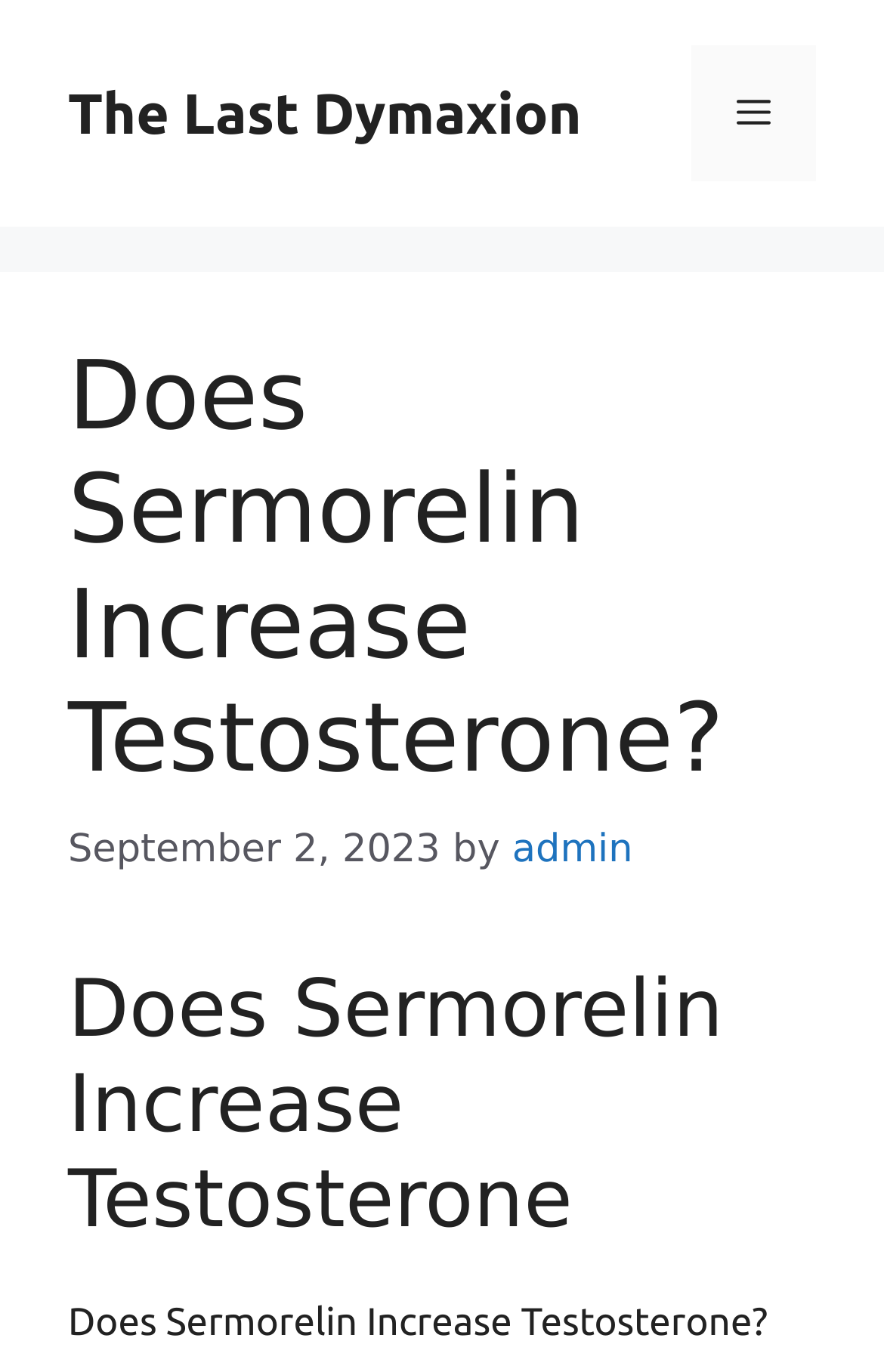Bounding box coordinates are specified in the format (top-left x, top-left y, bottom-right x, bottom-right y). All values are floating point numbers bounded between 0 and 1. Please provide the bounding box coordinate of the region this sentence describes: Menu

[0.782, 0.033, 0.923, 0.132]